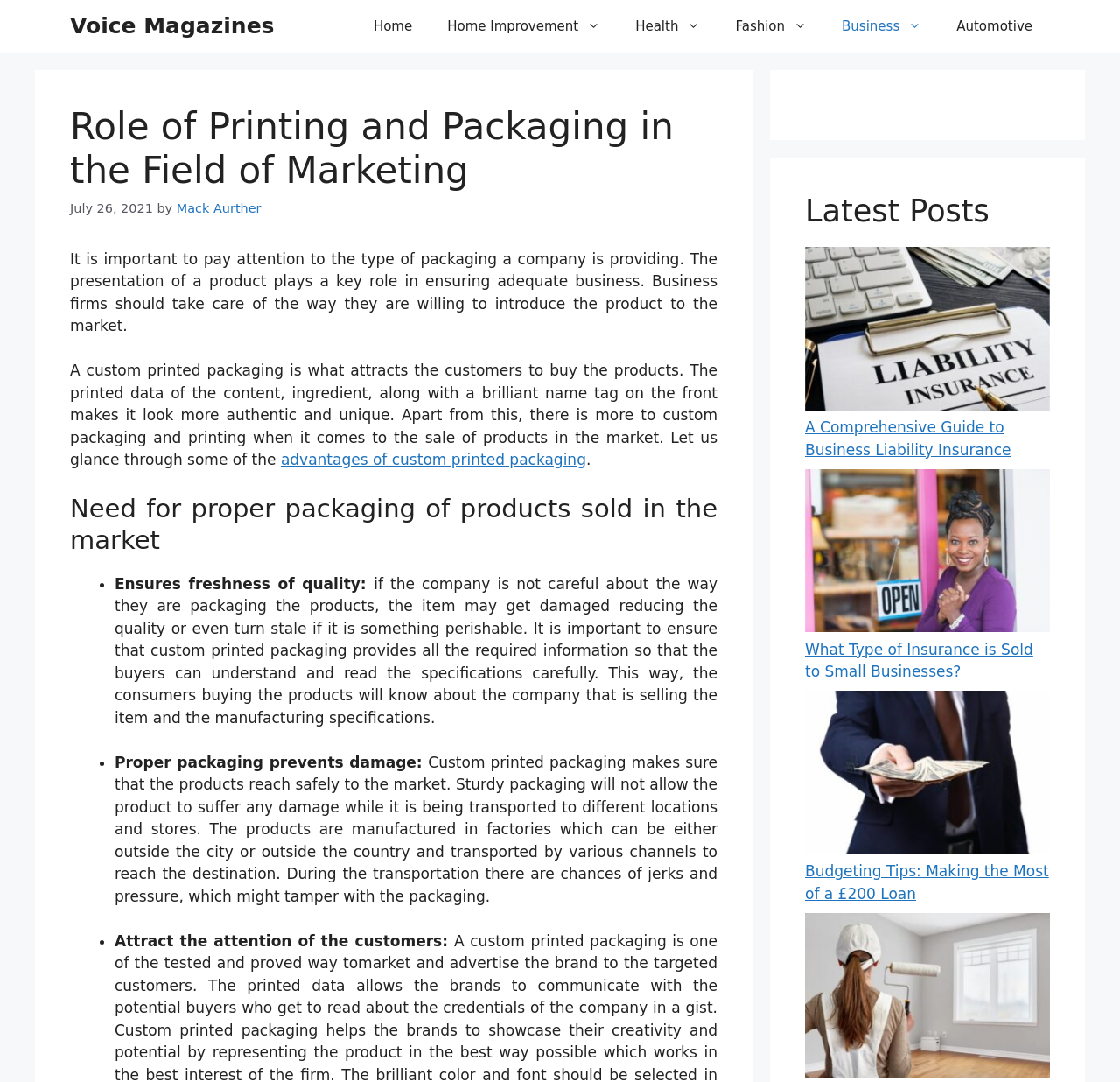Provide a brief response to the question below using a single word or phrase: 
What are the latest posts on the webpage?

Business Liability Insurance